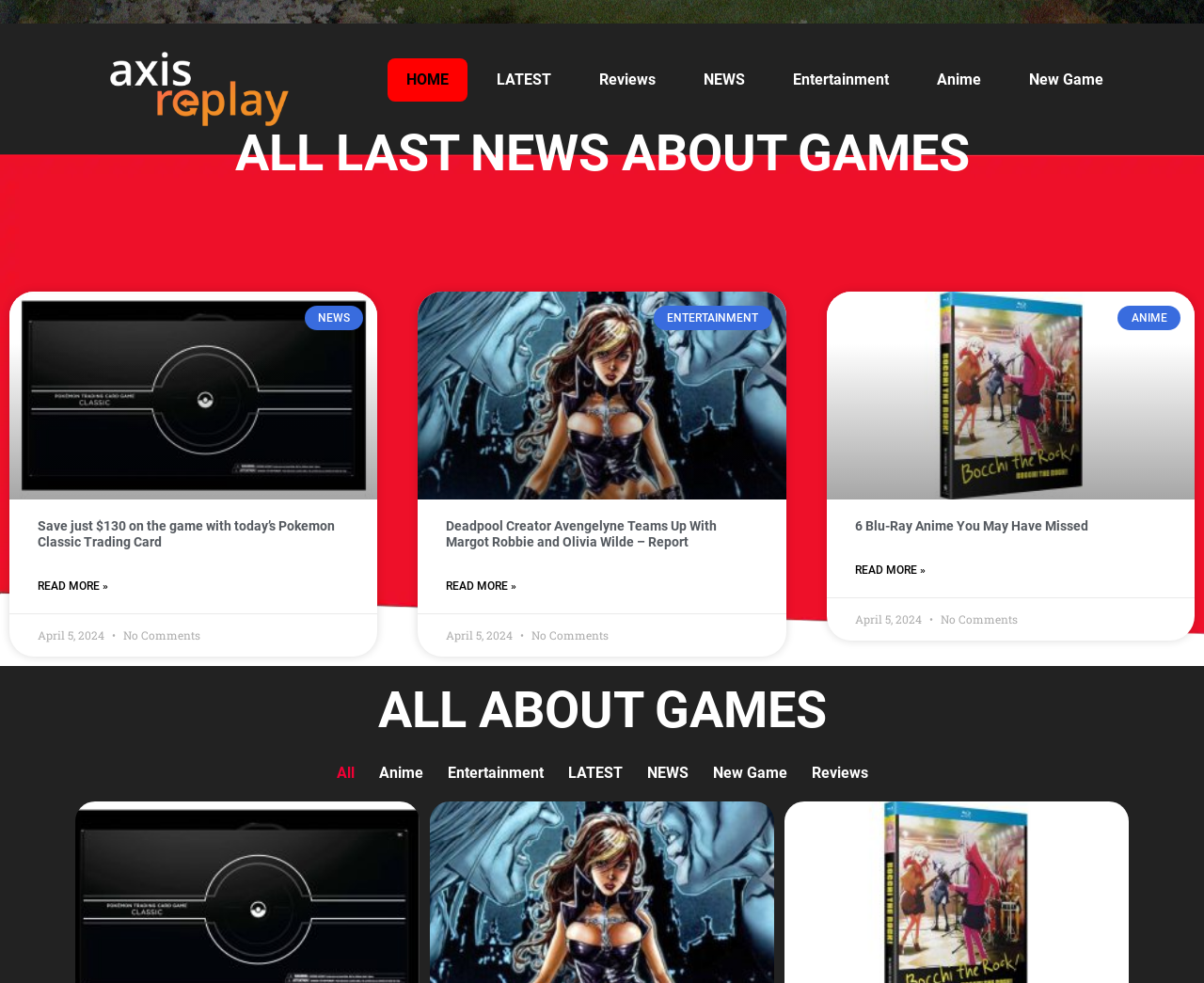Given the element description: "Animals", predict the bounding box coordinates of the UI element it refers to, using four float numbers between 0 and 1, i.e., [left, top, right, bottom].

None